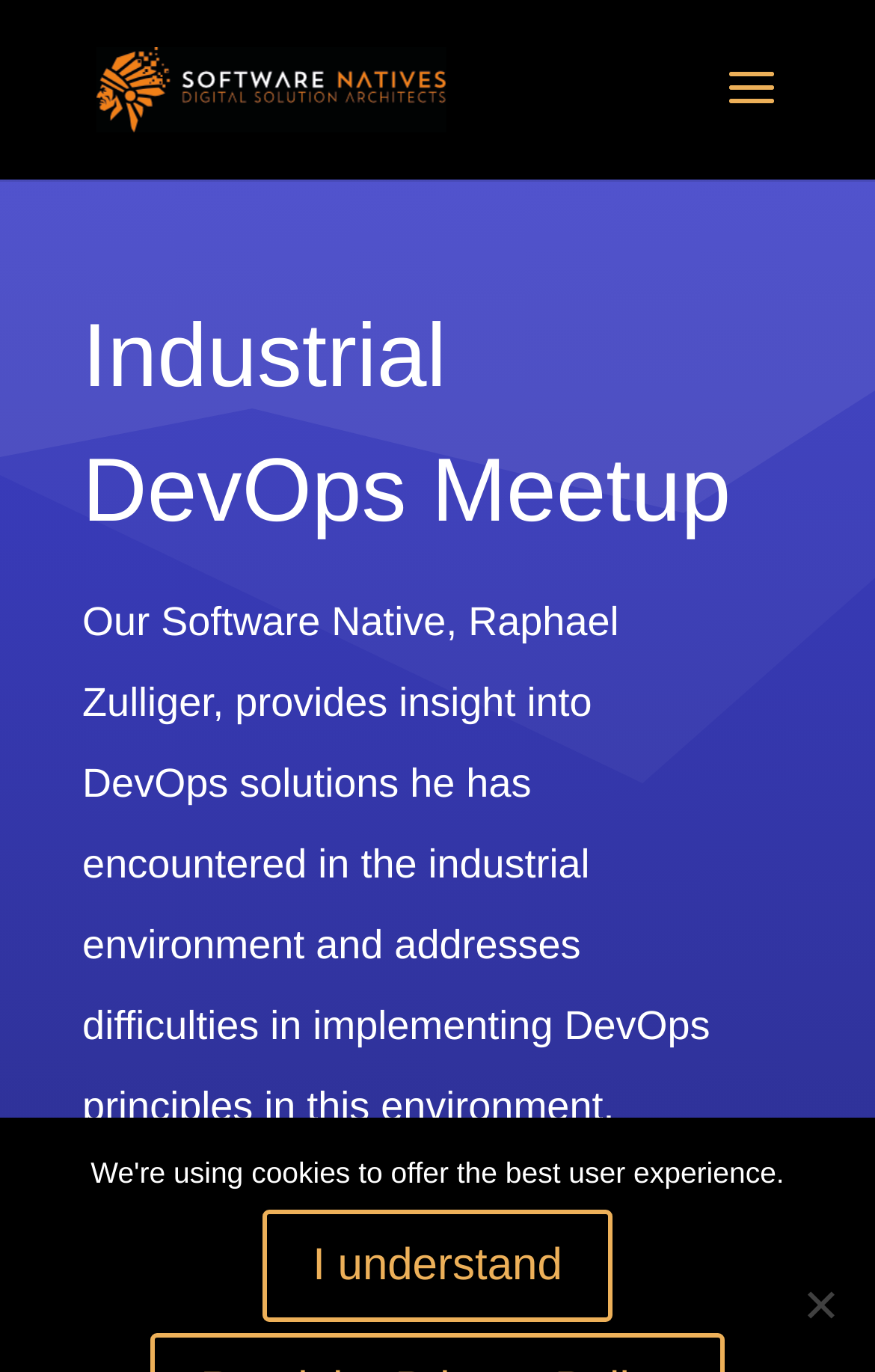Identify the bounding box for the UI element specified in this description: "alt="Software Natives"". The coordinates must be four float numbers between 0 and 1, formatted as [left, top, right, bottom].

[0.11, 0.05, 0.51, 0.076]